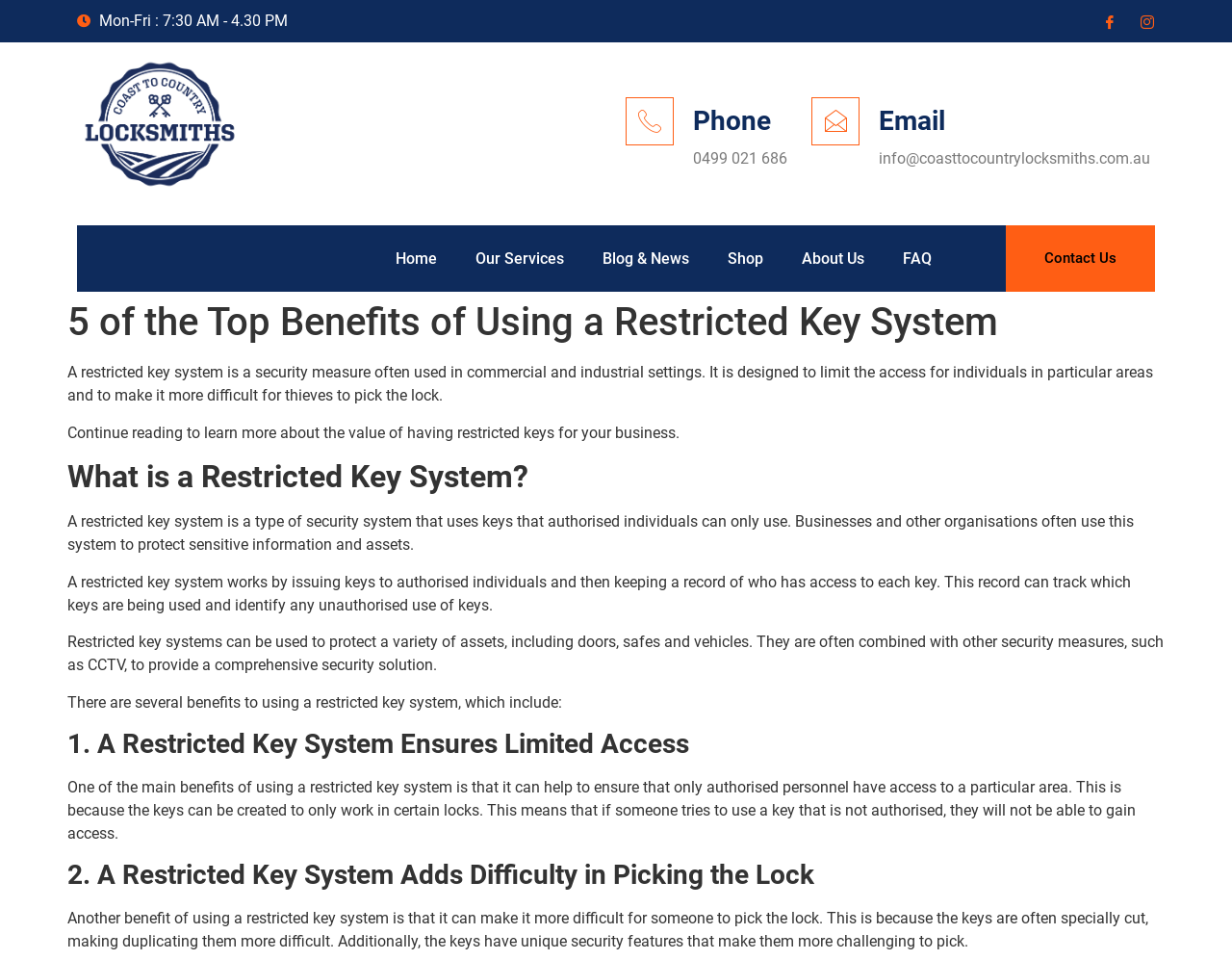Determine the bounding box coordinates for the element that should be clicked to follow this instruction: "View the 'MANAGING ERECTILE DYSFUNCTION IN DIABETES' article". The coordinates should be given as four float numbers between 0 and 1, in the format [left, top, right, bottom].

None